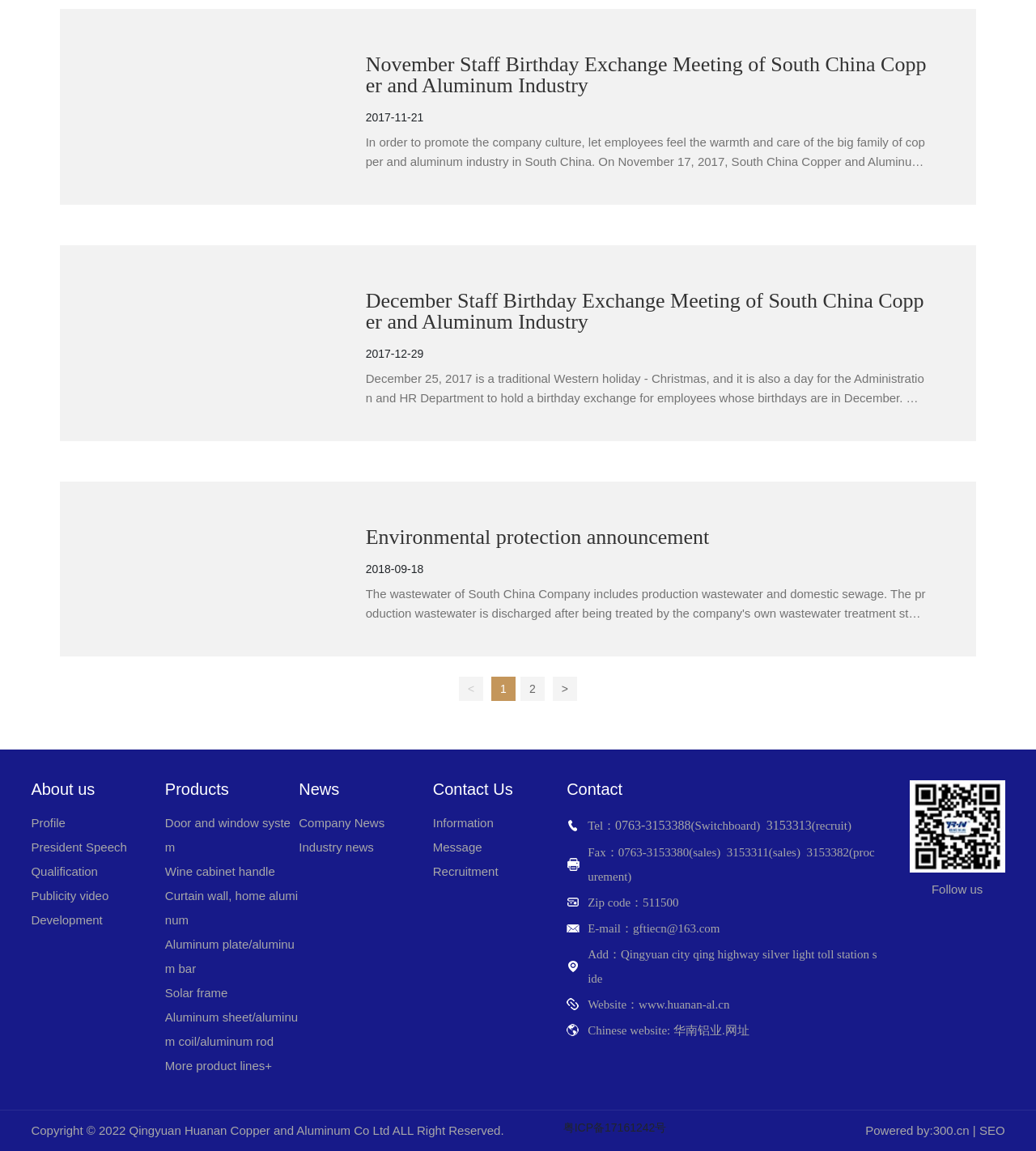Please locate the UI element described by "2" and provide its bounding box coordinates.

[0.502, 0.588, 0.526, 0.609]